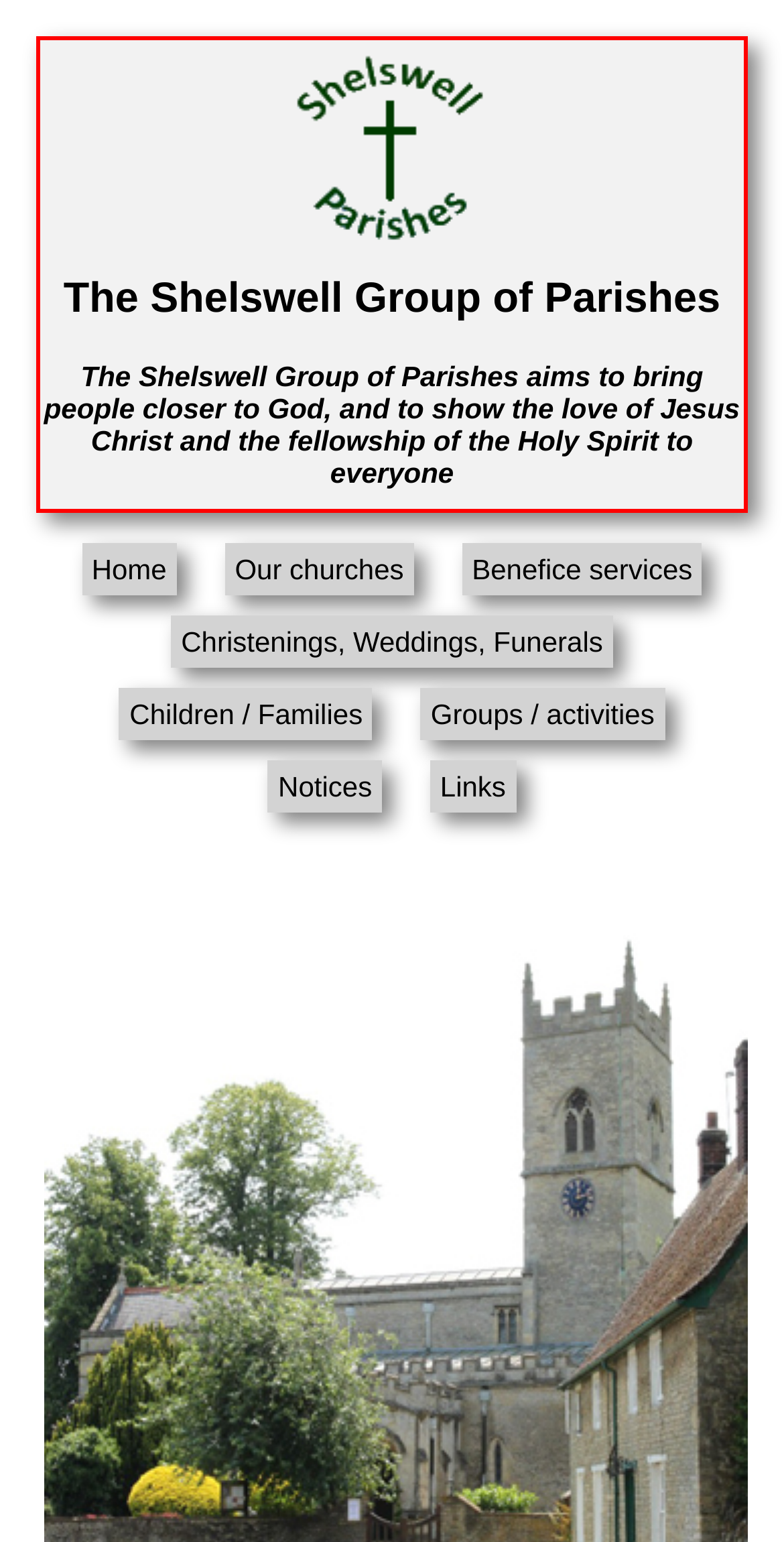Reply to the question with a single word or phrase:
What type of services are offered by the Benefice?

Church services